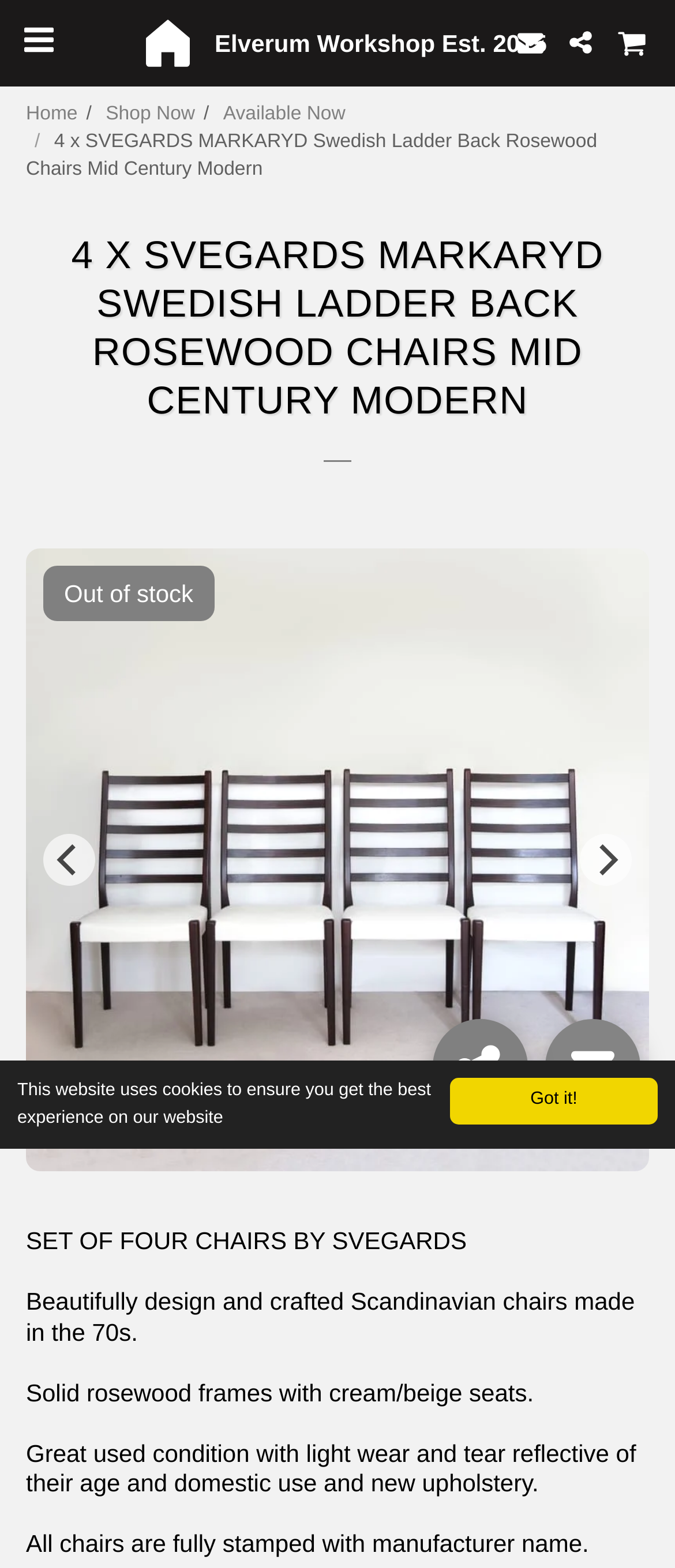Please examine the image and answer the question with a detailed explanation:
How many chairs are being sold?

The webpage heading '4 X SVEGARDS MARKARYD SWEDISH LADDER BACK ROSEWOOD CHAIRS MID CENTURY MODERN' and the meta description 'SET OF FOUR CHAIRS BY SVEGARDS...' both indicate that four chairs are being sold.